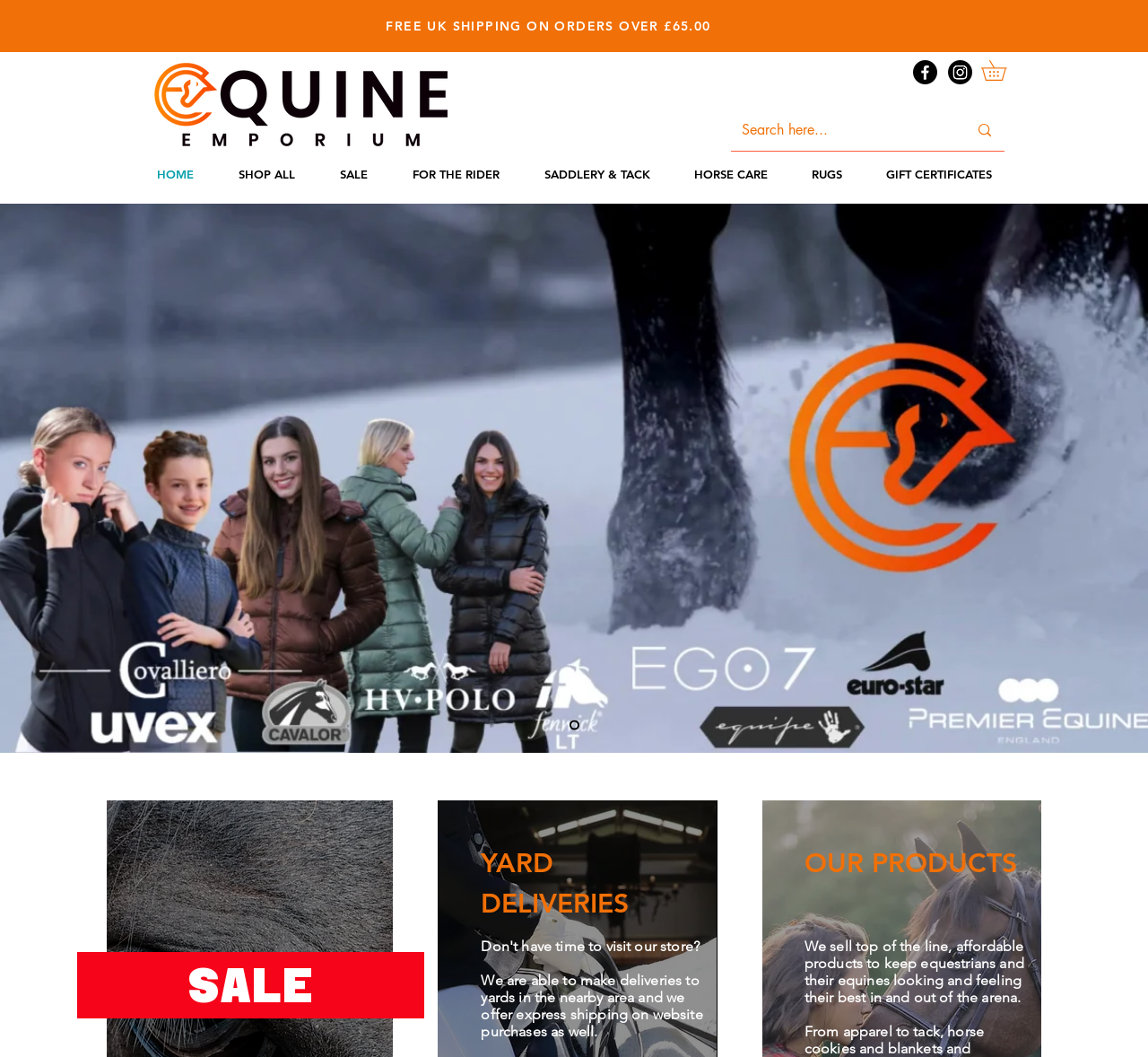Please determine the bounding box coordinates of the element to click on in order to accomplish the following task: "View SALE items". Ensure the coordinates are four float numbers ranging from 0 to 1, i.e., [left, top, right, bottom].

[0.277, 0.143, 0.34, 0.186]